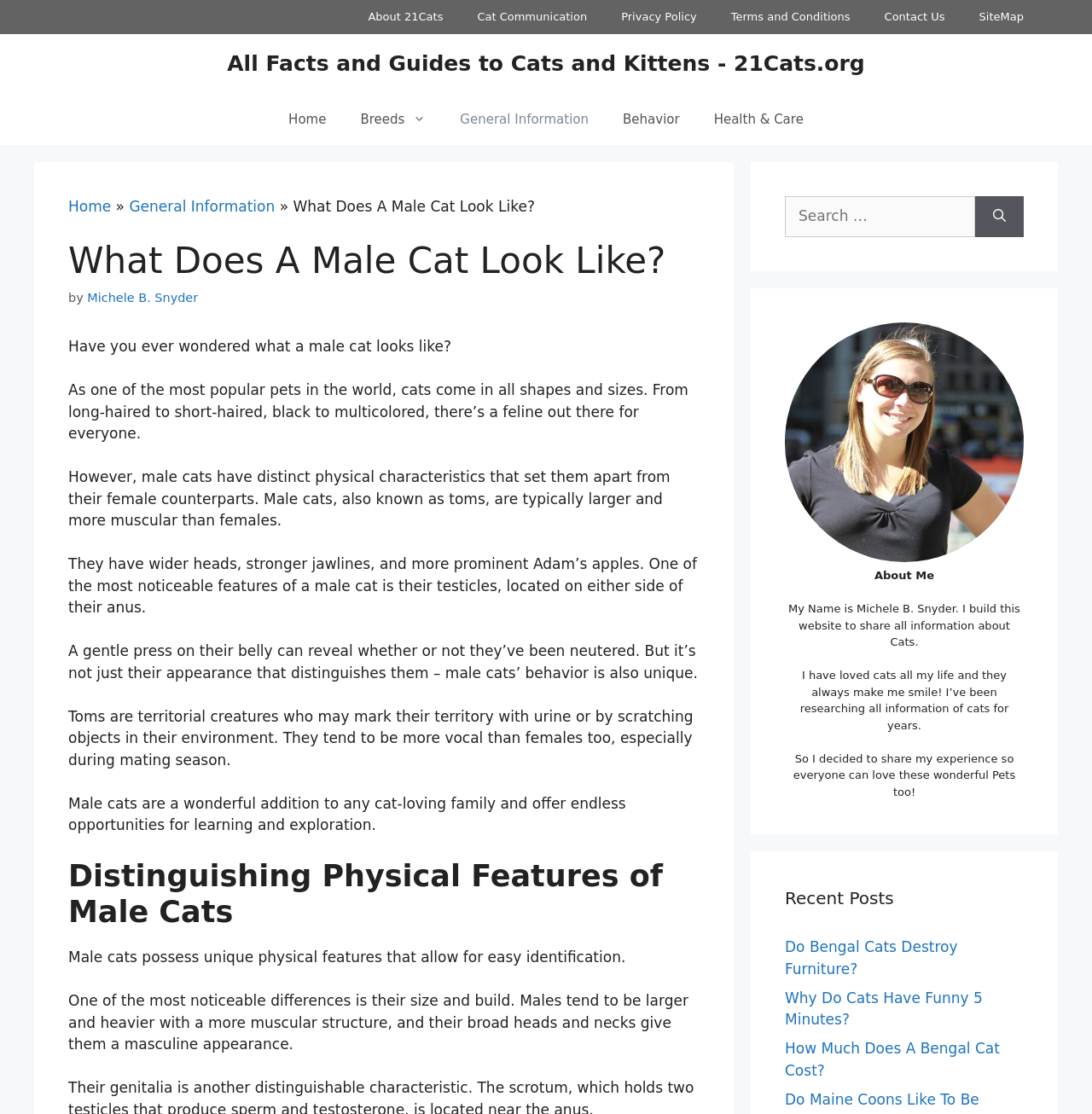Use a single word or phrase to answer the question:
Who is the author of this webpage?

Michele B. Snyder